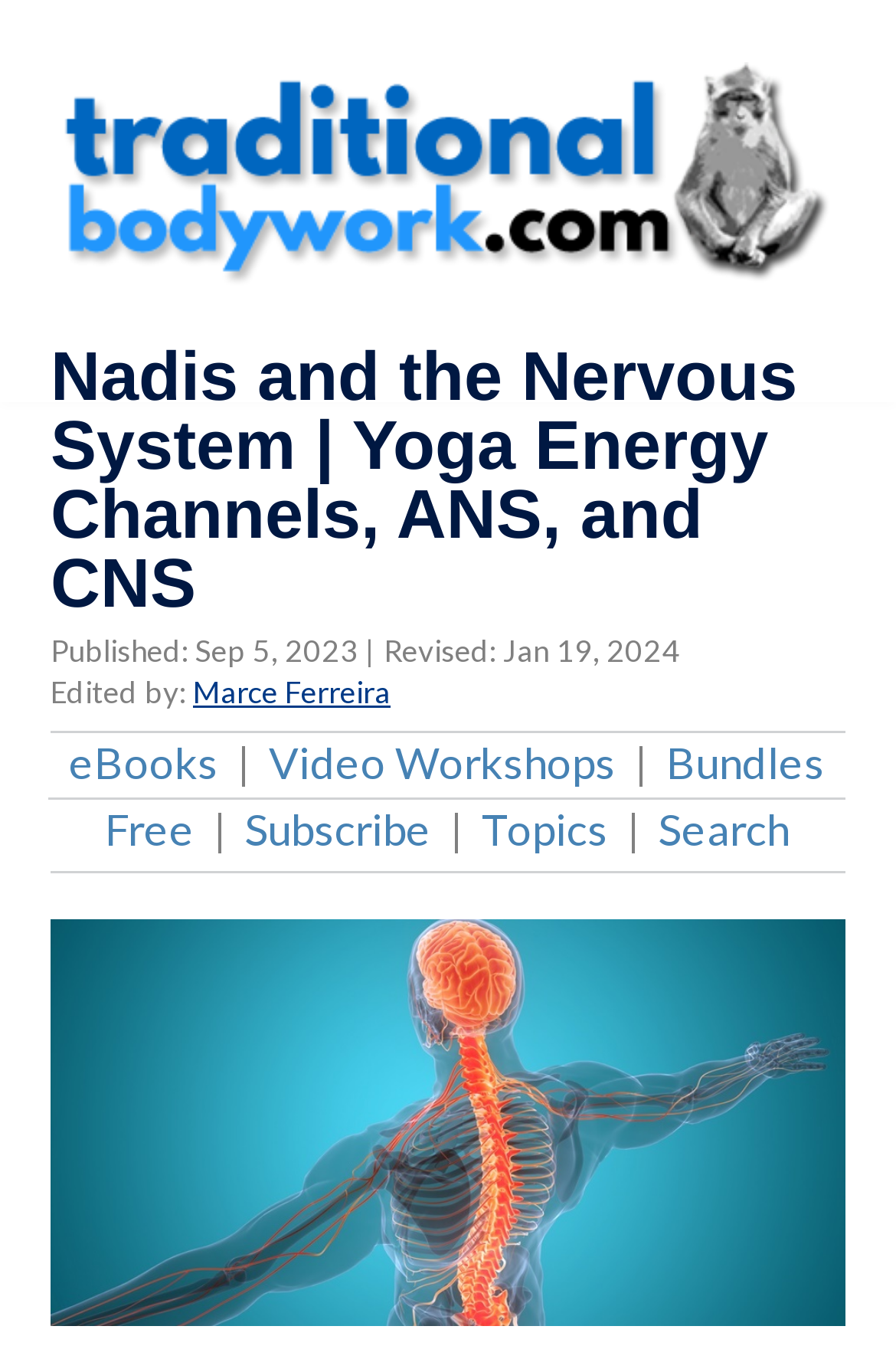Determine the bounding box coordinates for the clickable element required to fulfill the instruction: "read the article about Nadis and the Nervous System". Provide the coordinates as four float numbers between 0 and 1, i.e., [left, top, right, bottom].

[0.056, 0.252, 0.944, 0.453]